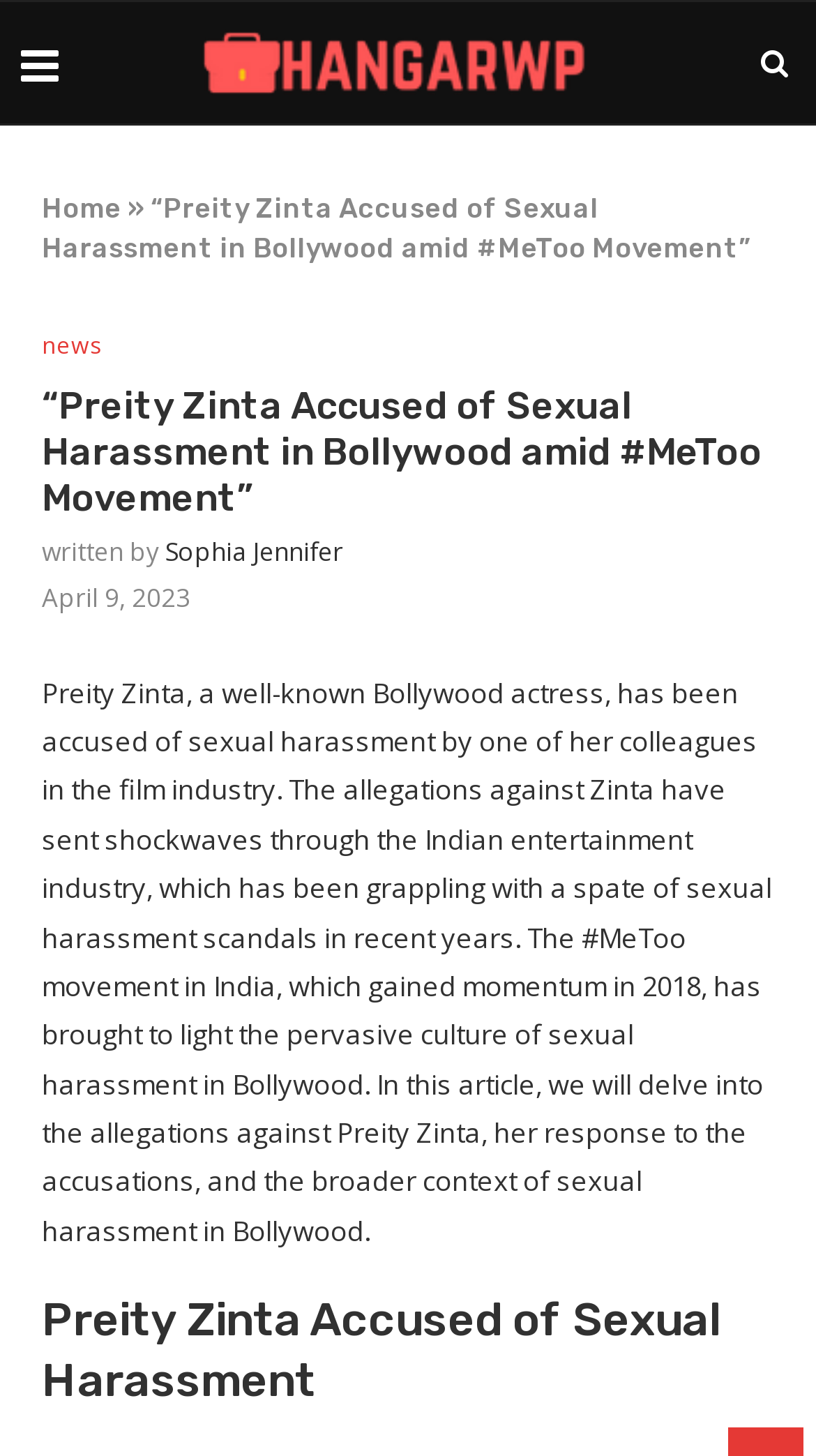Using a single word or phrase, answer the following question: 
What movement is mentioned in the article?

#MeToo